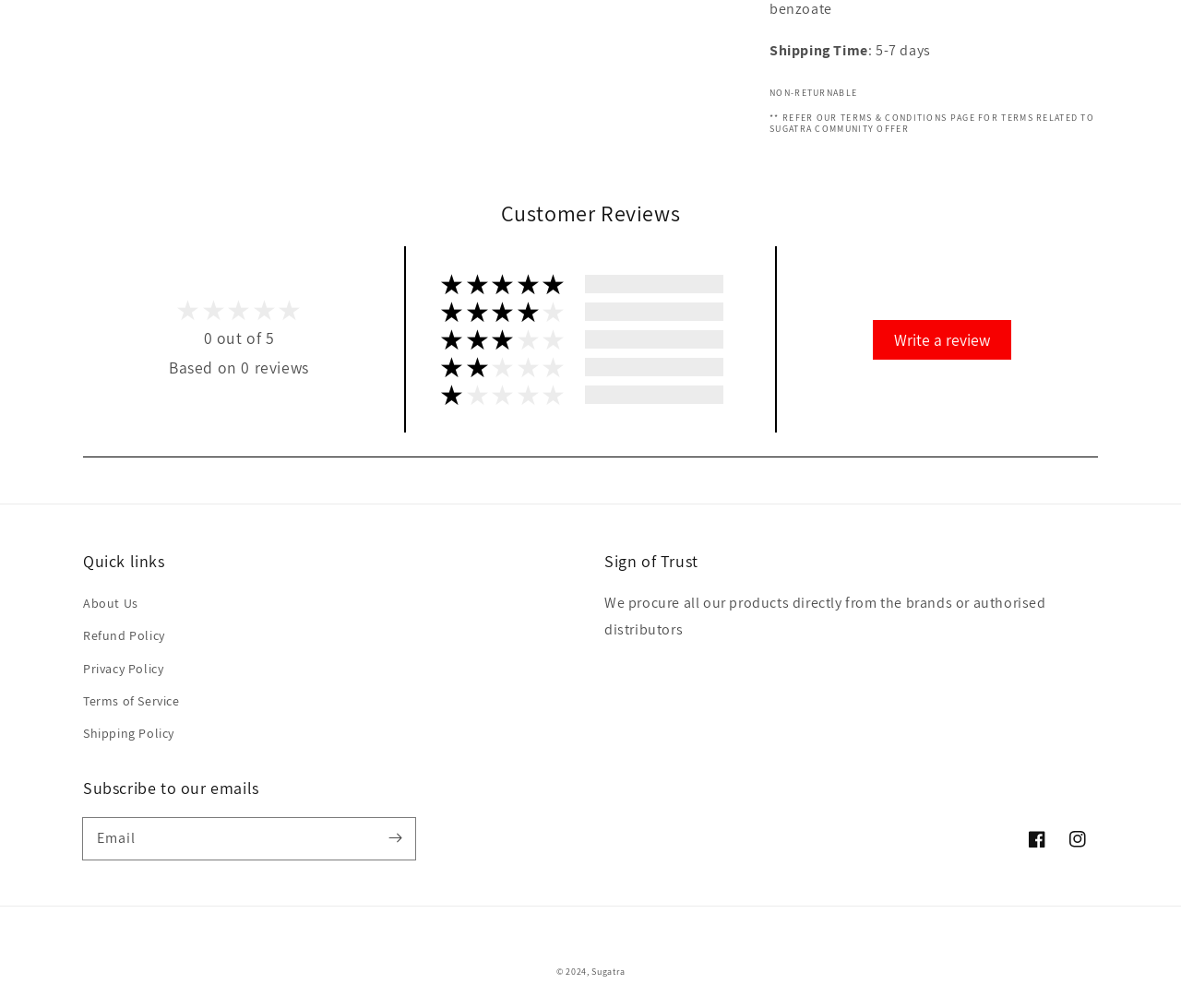What is the purpose of the 'Write a review' button?
Using the image, give a concise answer in the form of a single word or short phrase.

To write a review